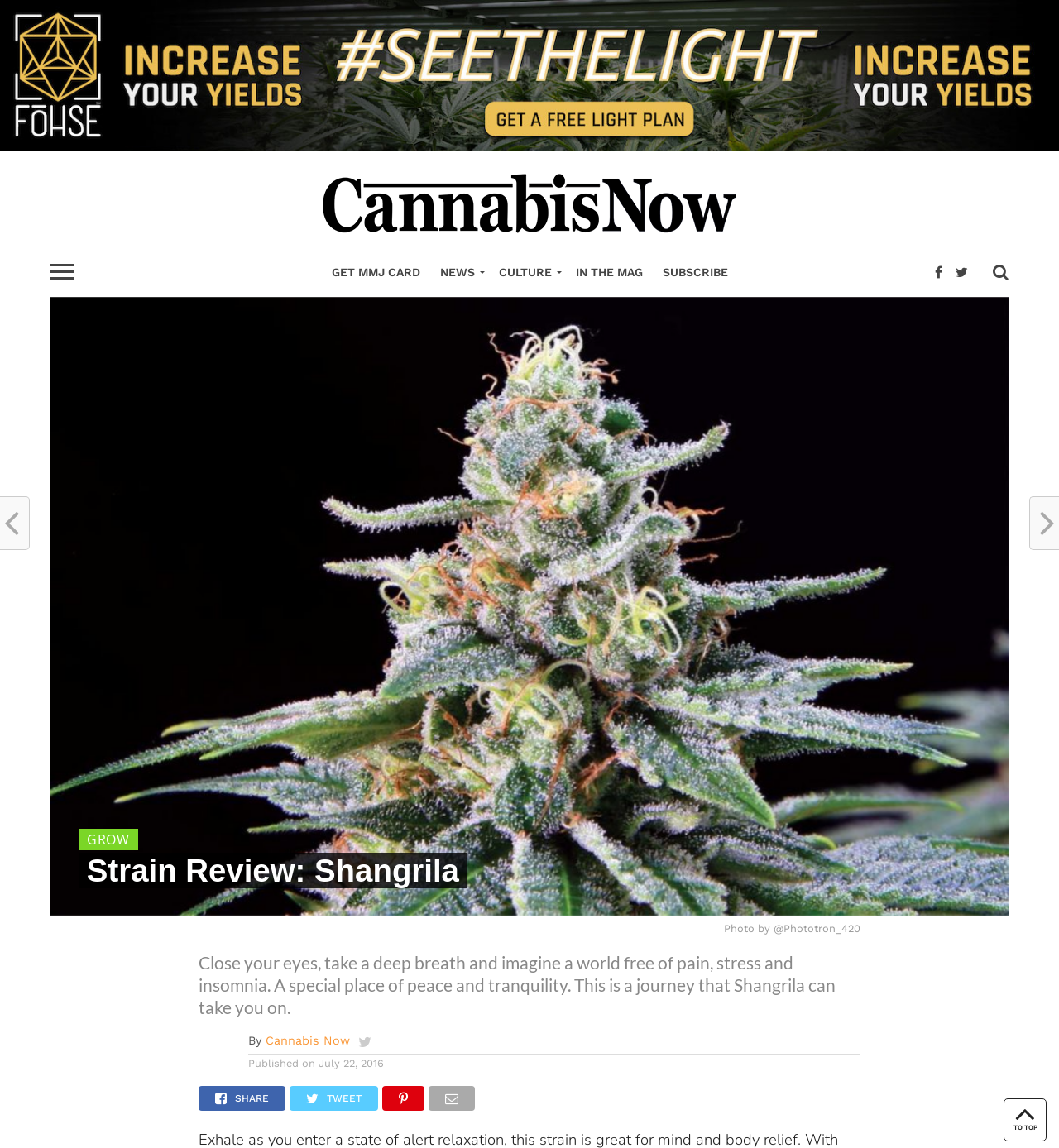Please locate the bounding box coordinates of the element that needs to be clicked to achieve the following instruction: "Click the 'NEWS' link". The coordinates should be four float numbers between 0 and 1, i.e., [left, top, right, bottom].

[0.406, 0.215, 0.461, 0.261]